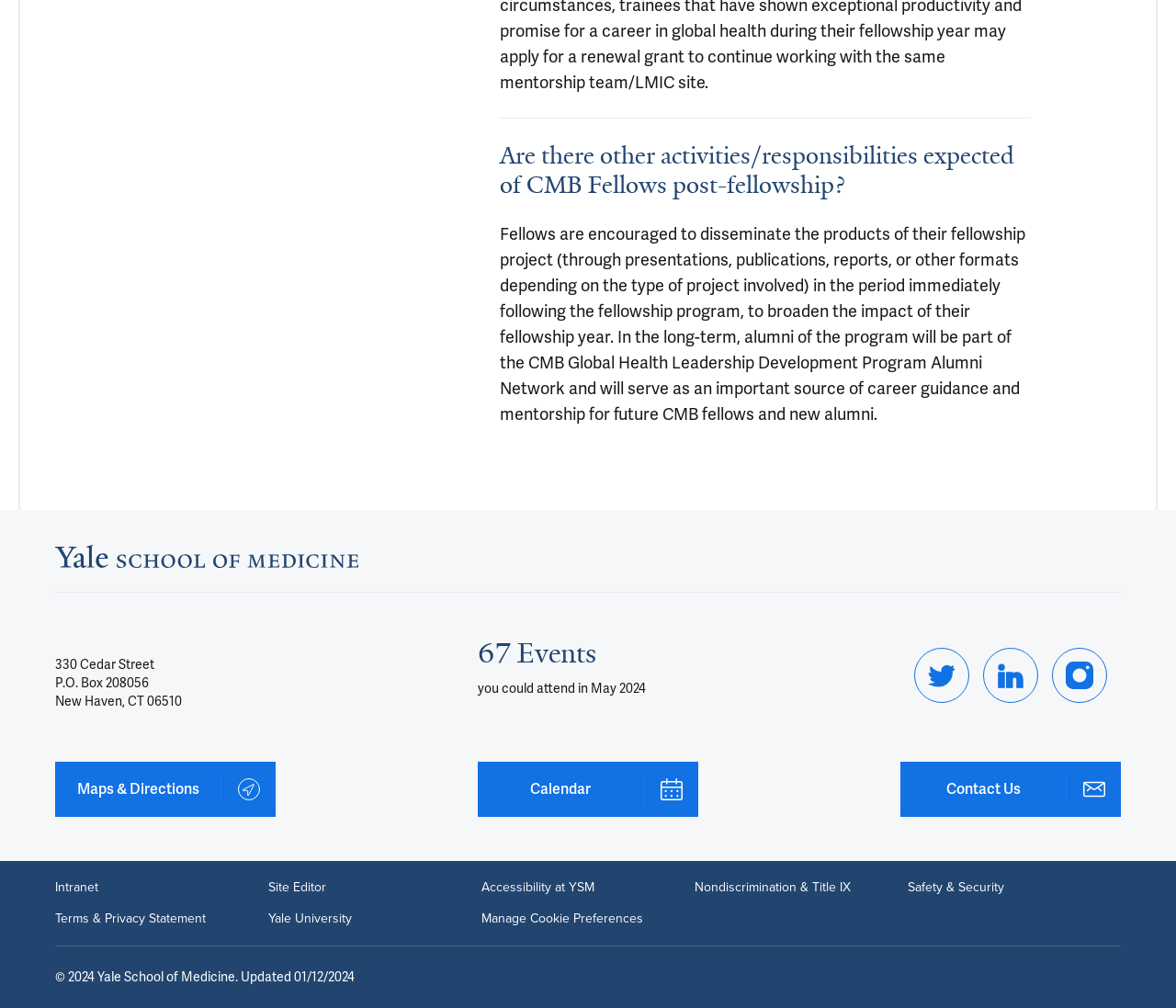Please specify the bounding box coordinates in the format (top-left x, top-left y, bottom-right x, bottom-right y), with all values as floating point numbers between 0 and 1. Identify the bounding box of the UI element described by: Site Editor

[0.228, 0.872, 0.277, 0.889]